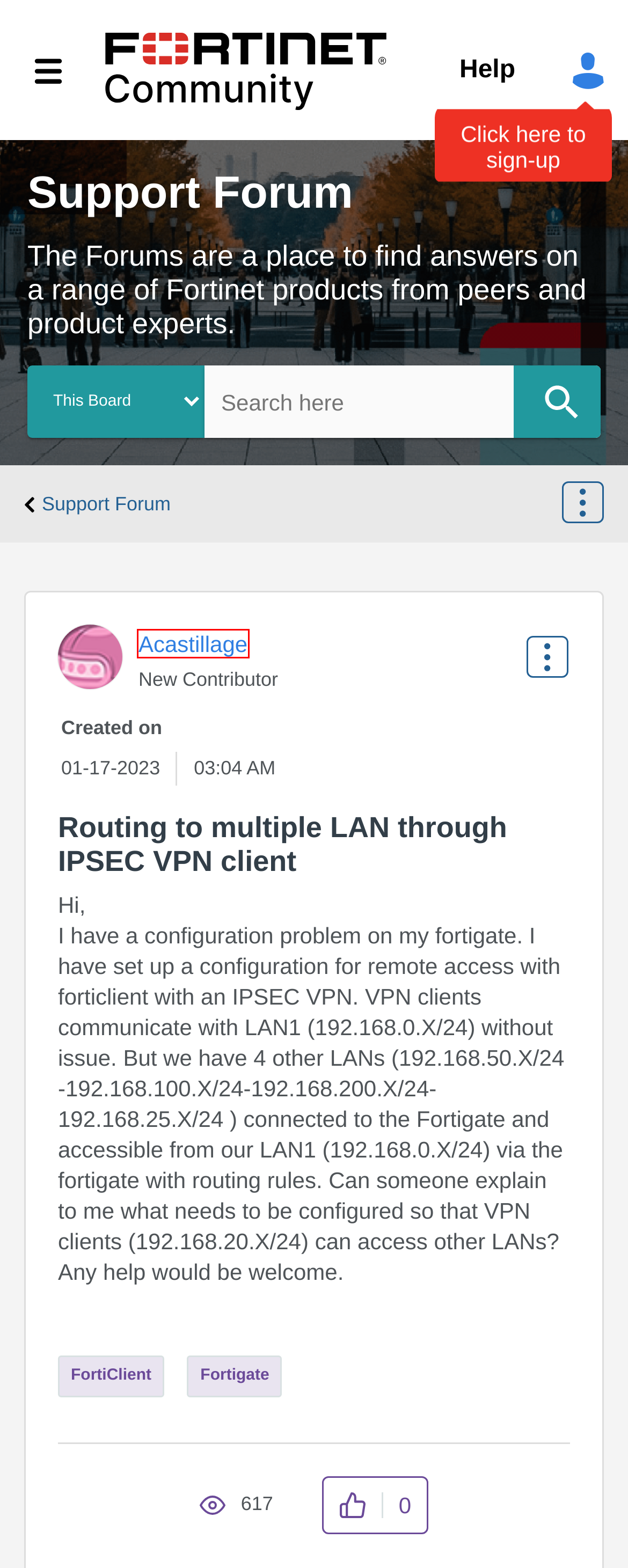You are provided with a screenshot of a webpage that has a red bounding box highlighting a UI element. Choose the most accurate webpage description that matches the new webpage after clicking the highlighted element. Here are your choices:
A. Learn more about Fortinet and the Security Fabric
B. Executive Leadership | Meet the Fortinet Management Team
C. Fortinet Security Fabric for Securing Digital Innovations
D. About Acastillage - Fortinet Community
E. About scan888 - Fortinet Community
F. Fortinet related News articles
G. Fortinet Network Security Threat Map
H. Welcome to the Fortinet Community!

D